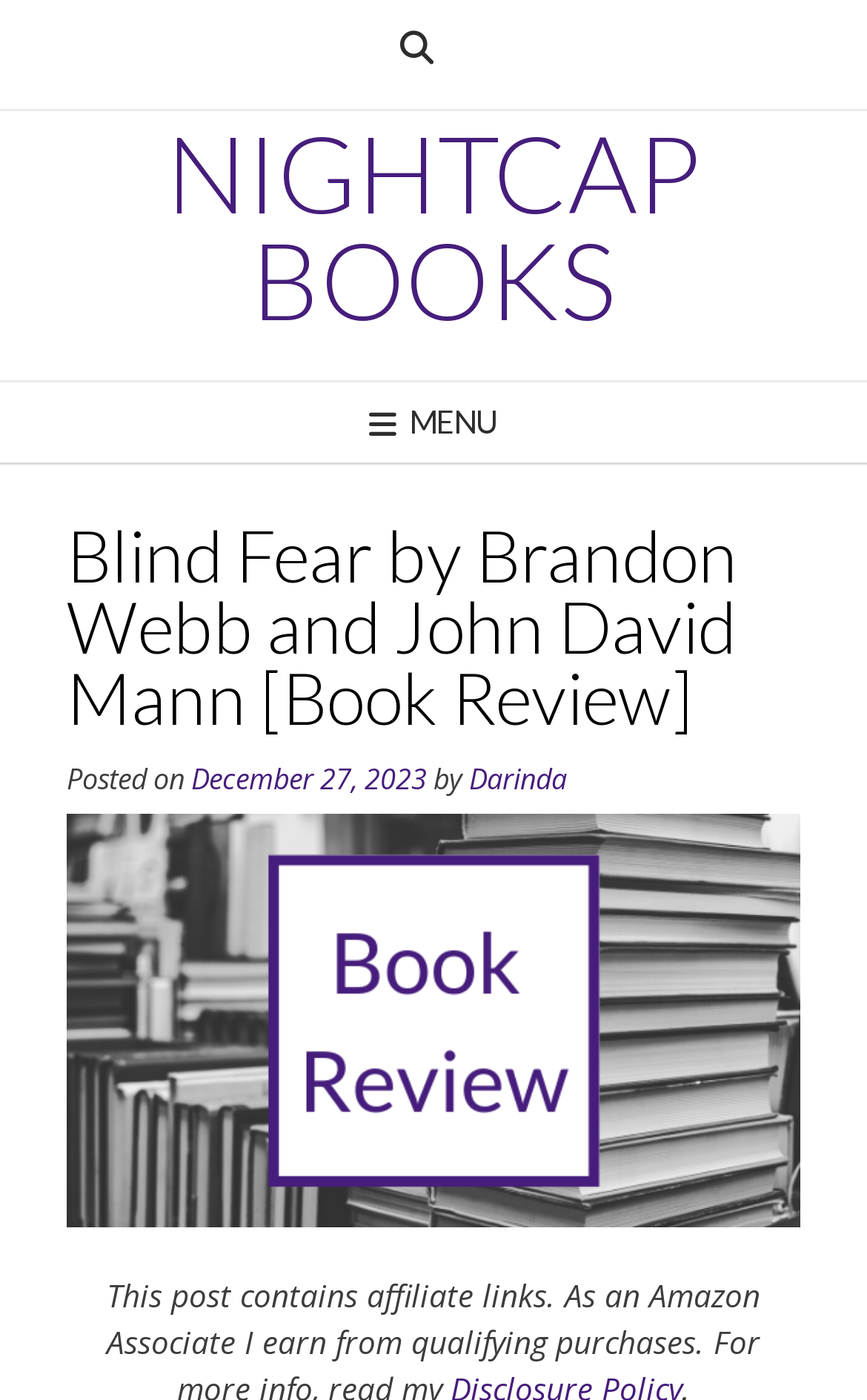Who is the author of the book review?
Kindly give a detailed and elaborate answer to the question.

The author of the book review can be found in the link element 'Darinda' which is a child of the HeaderAsNonLandmark element and is located next to the 'by' text.